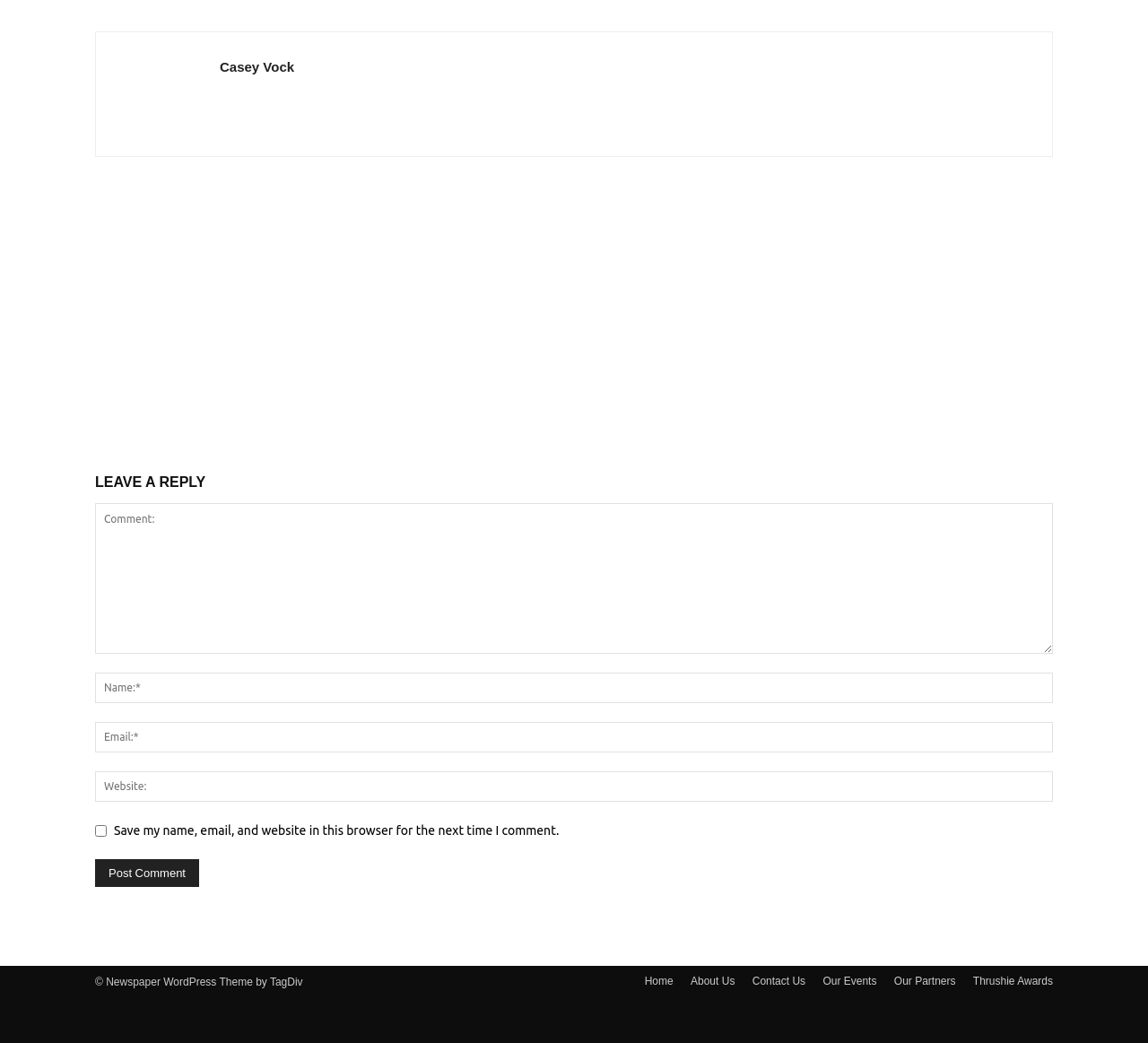What is the theme of the website?
Using the image provided, answer with just one word or phrase.

Newspaper